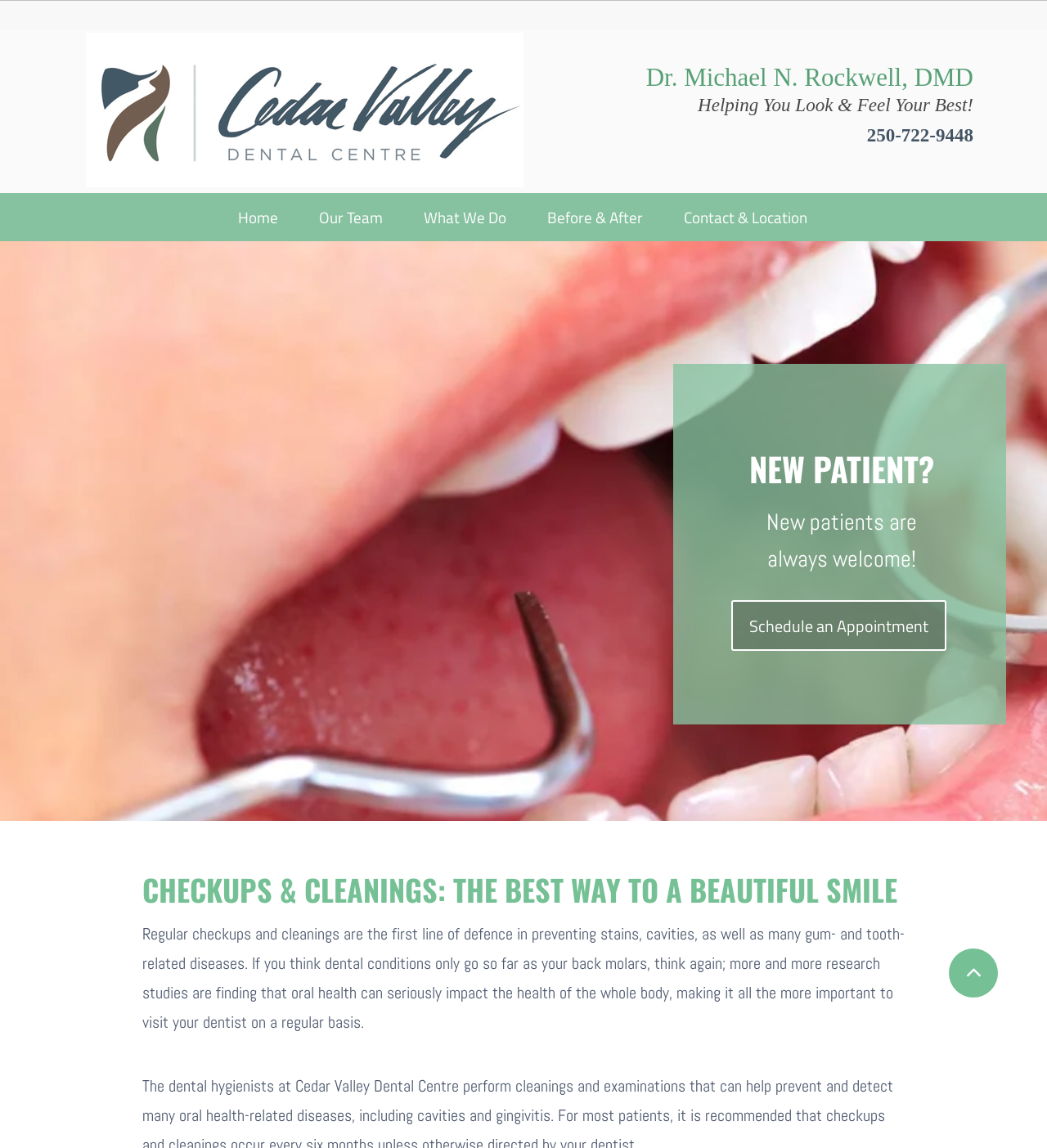What is the phone number to call?
Give a one-word or short phrase answer based on the image.

250-722-9448